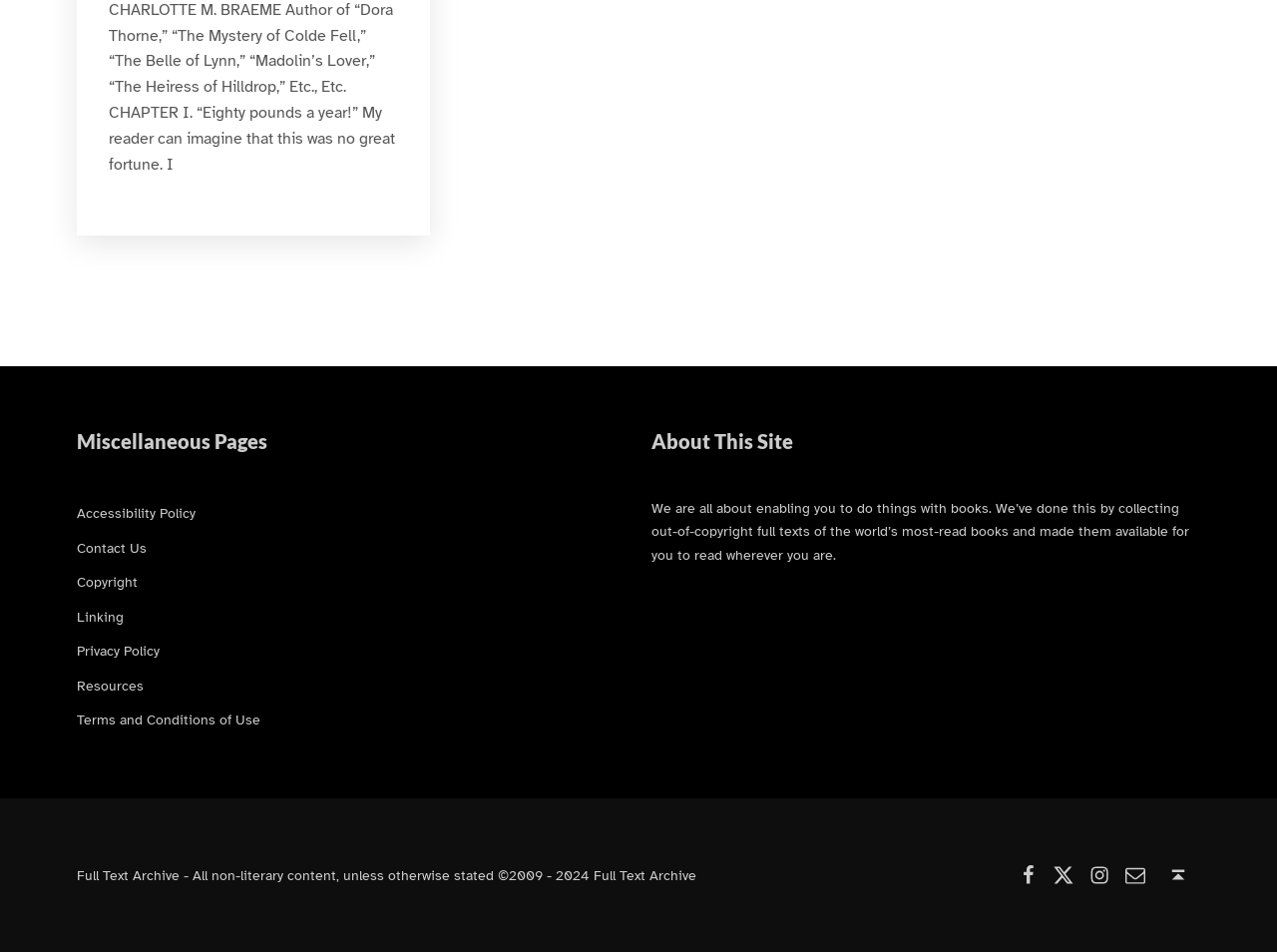Could you specify the bounding box coordinates for the clickable section to complete the following instruction: "Go back to top"?

[0.906, 0.903, 0.939, 0.936]